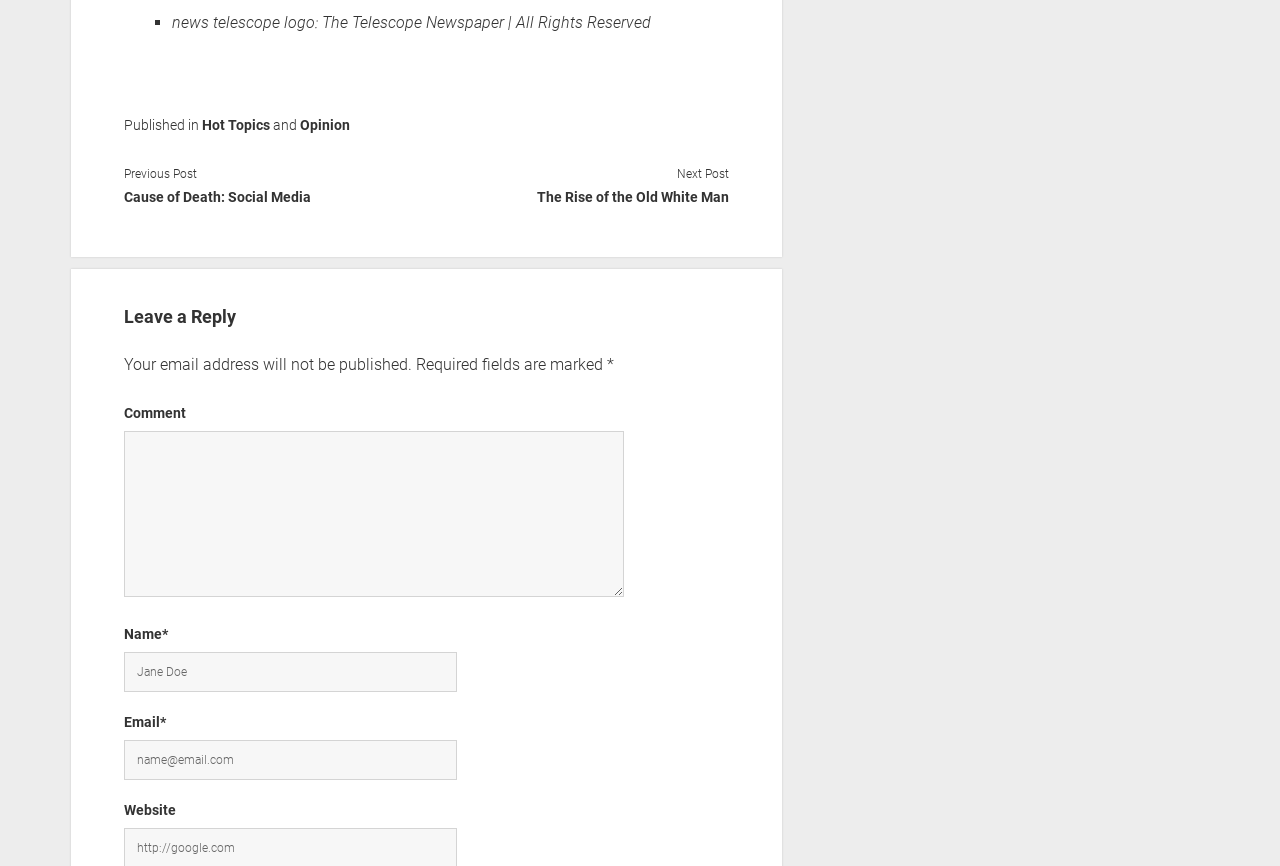Please provide a one-word or phrase answer to the question: 
What are the two categories of posts mentioned?

Hot Topics and Opinion